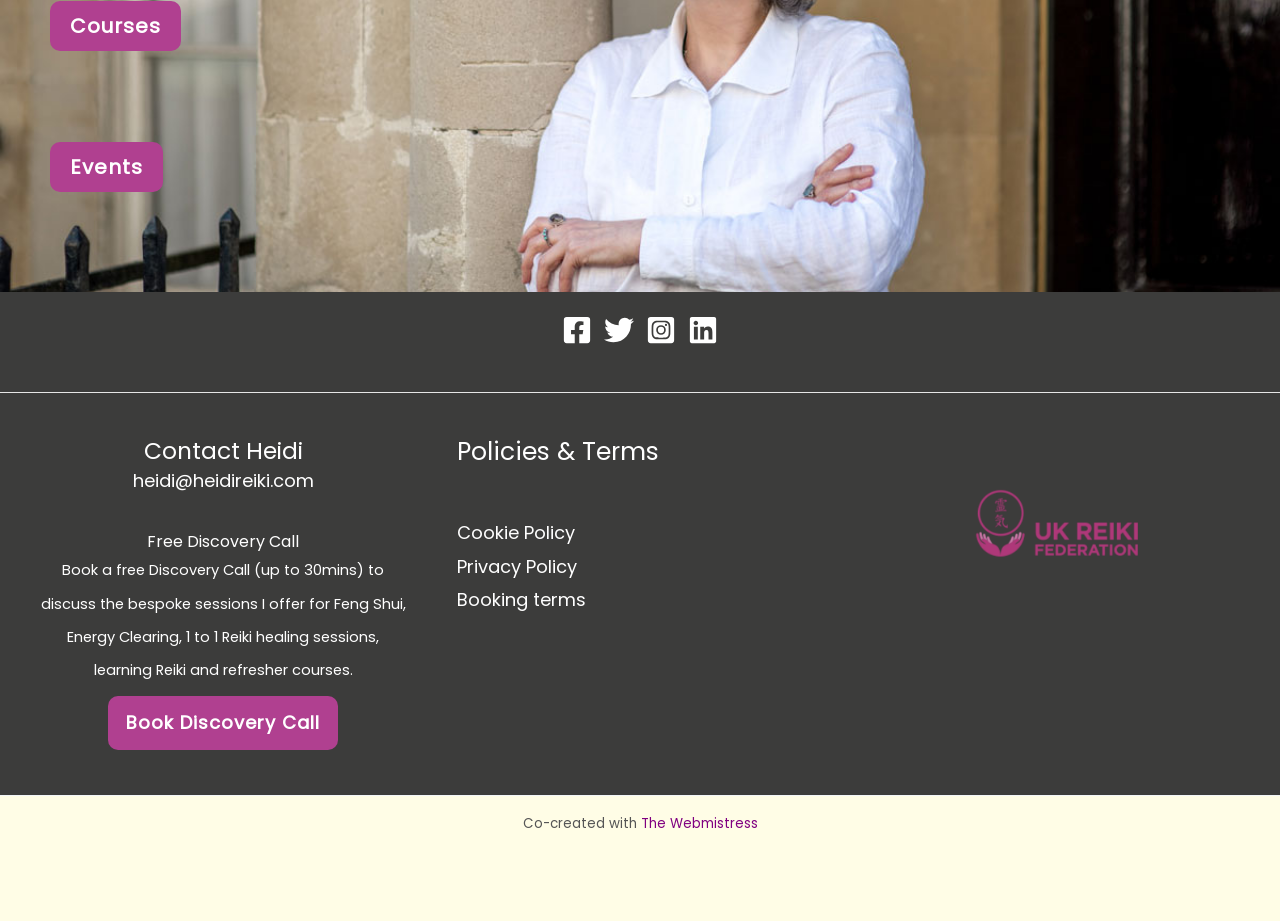Provide your answer in a single word or phrase: 
What is the purpose of the 'Book Discovery Call' button?

To book a free call